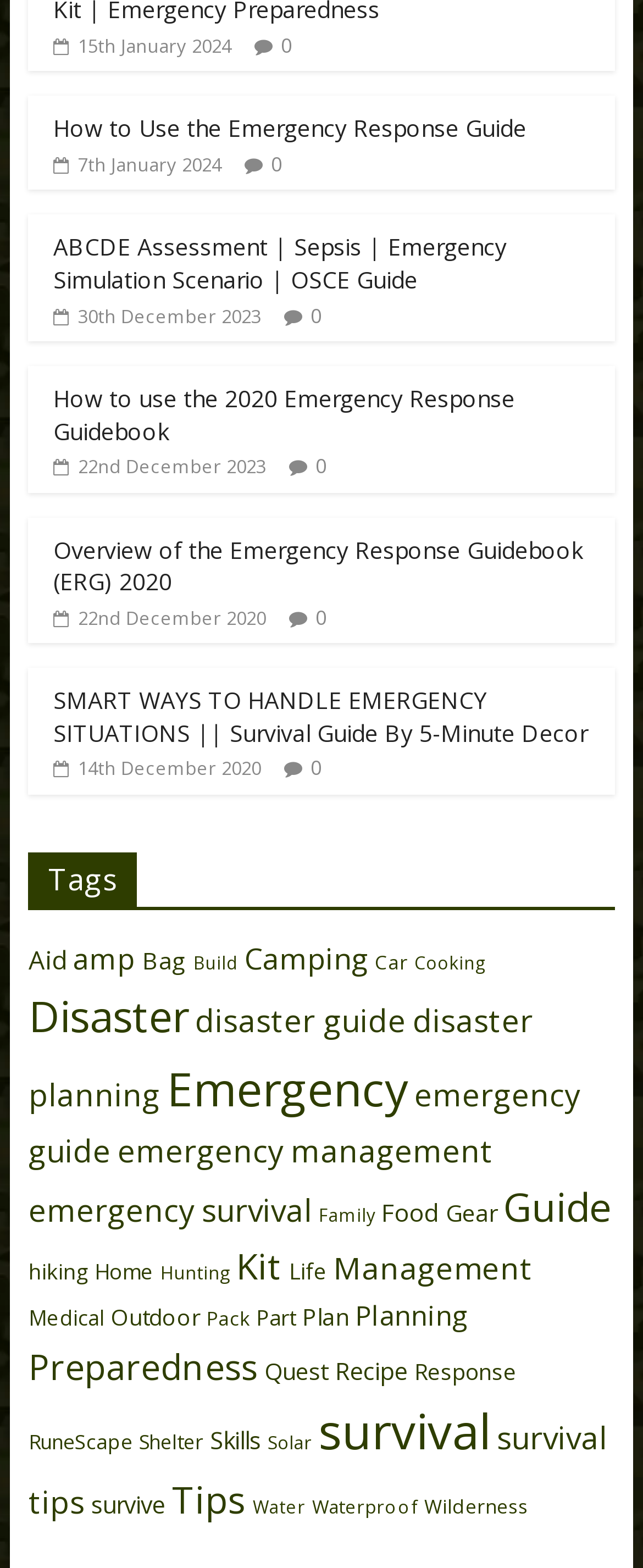Reply to the question with a brief word or phrase: How many links are available on this webpage?

43